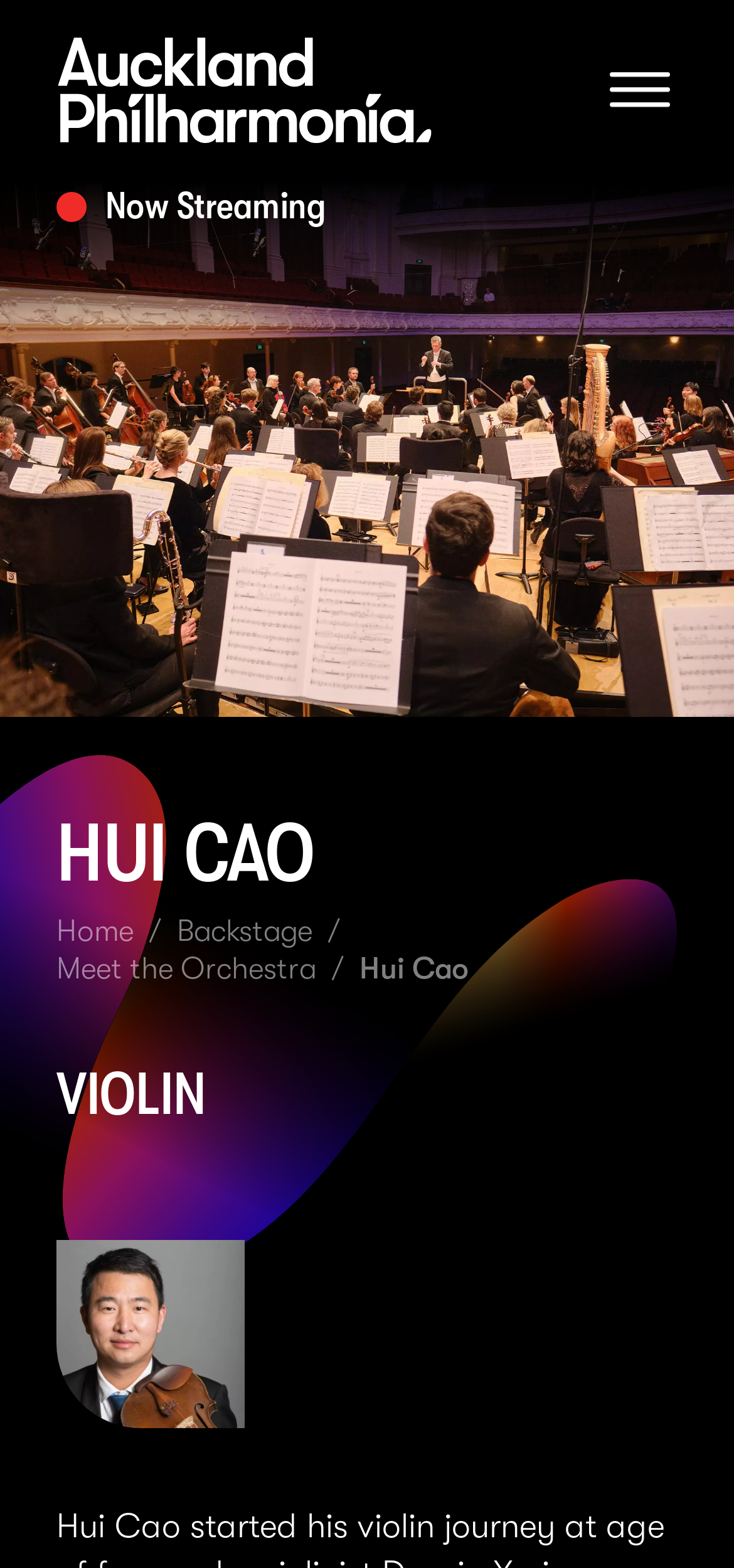Offer an extensive depiction of the webpage and its key elements.

The webpage is about Hui Cao, a violinist. At the top left corner, there is a logo of the Auckland Philharmonia, accompanied by a link to the logo. Next to the logo, there is a button to open a menu. Below the logo, there is a link to "Now Streaming". 

The main content of the webpage is divided into sections, with a large heading "HUI CAO" at the top. Below the heading, there is a navigation menu, also known as a breadcrumb, which shows the path "Home > Backstage > Meet the Orchestra > Hui Cao". 

Further down, there is another heading "VIOLIN", indicating that the webpage is about Hui Cao's violin journey. The meta description provides a brief summary of Hui Cao's background, stating that he started playing the violin at the age of four and was accepted into the Music Middle School Affiliated to Shanghai Conservatory of Music just five years later.